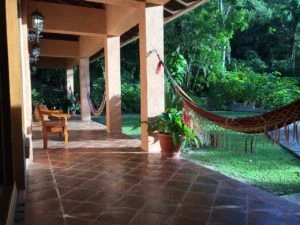What is hanging from the posts?
Look at the screenshot and provide an in-depth answer.

The caption states 'Hammocks gracefully hang from the posts', indicating that the hammocks are suspended from the vertical supports of the porch.